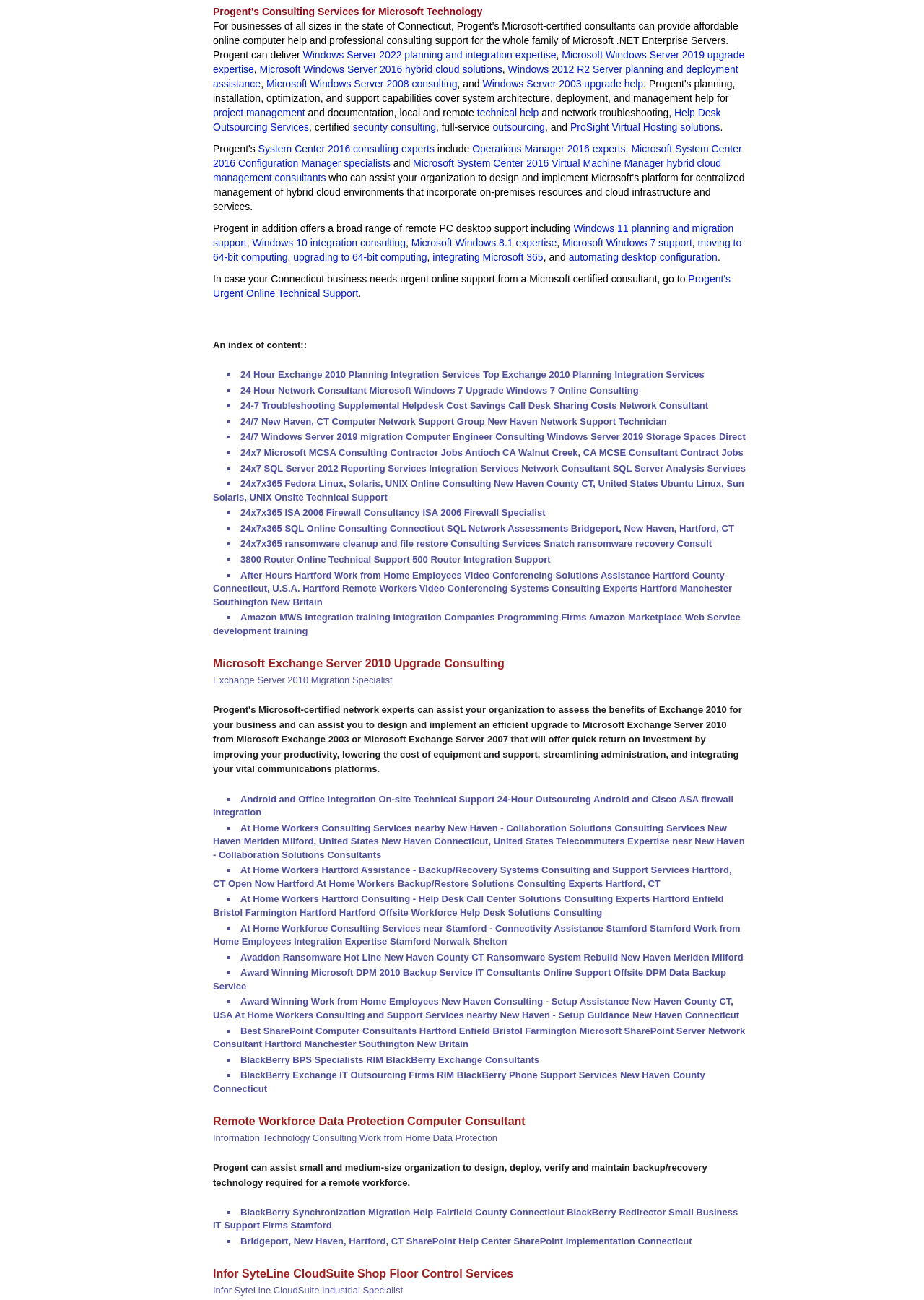Please indicate the bounding box coordinates for the clickable area to complete the following task: "click on Windows Server 2022 planning and integration expertise". The coordinates should be specified as four float numbers between 0 and 1, i.e., [left, top, right, bottom].

[0.328, 0.038, 0.602, 0.047]